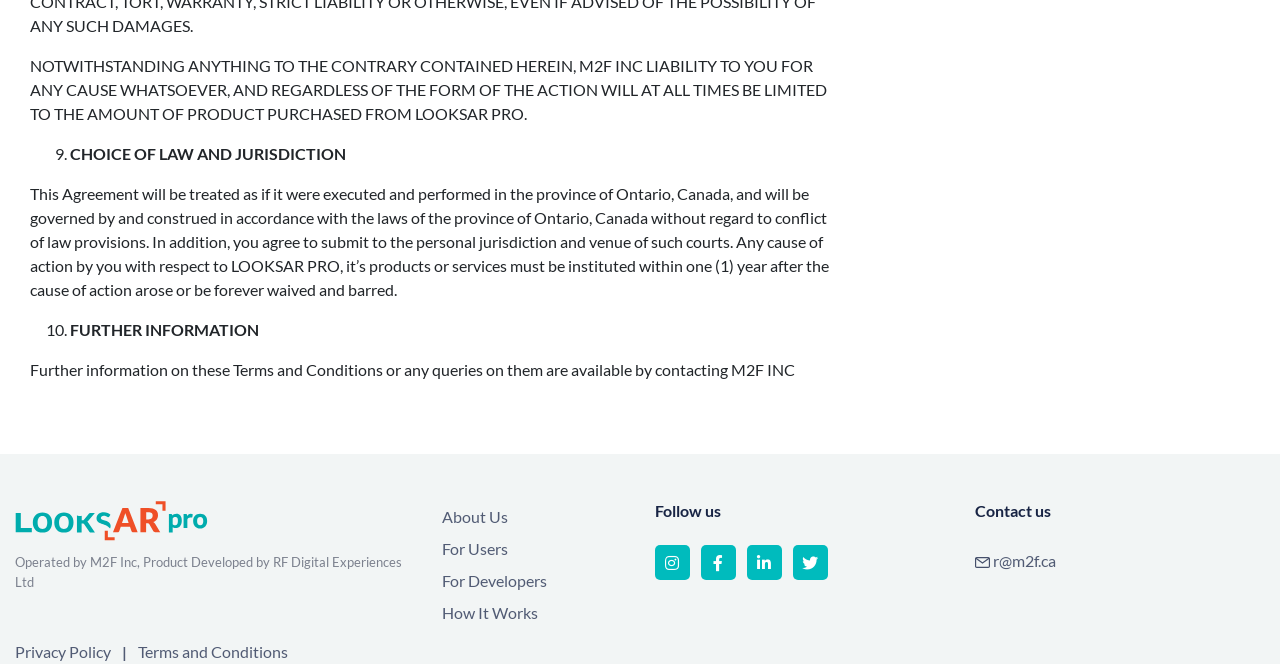Determine the bounding box coordinates of the clickable element necessary to fulfill the instruction: "Read Terms and Conditions". Provide the coordinates as four float numbers within the 0 to 1 range, i.e., [left, top, right, bottom].

[0.108, 0.96, 0.225, 0.989]